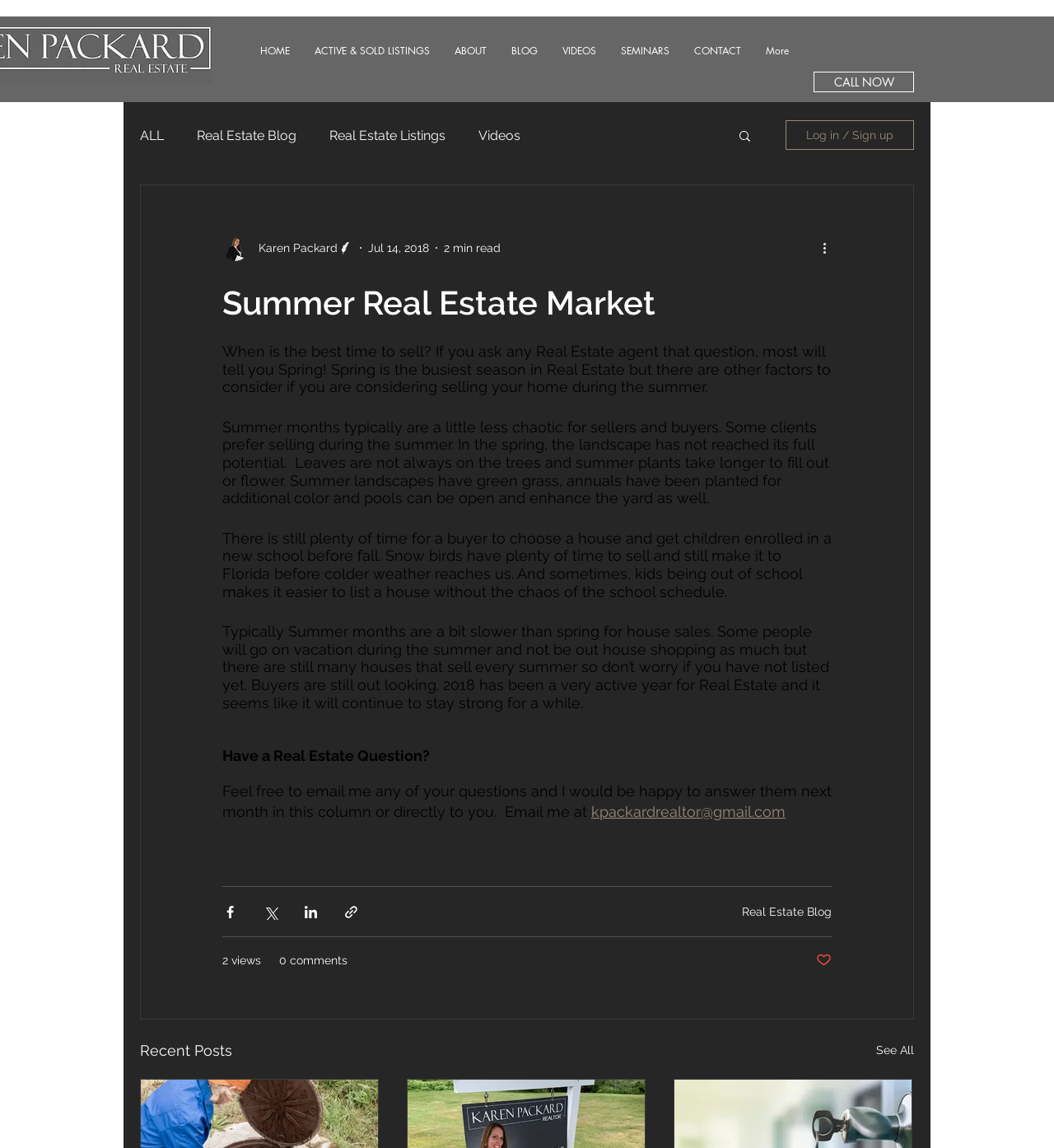How many views does the blog post have?
Kindly offer a comprehensive and detailed response to the question.

I found the number of views by looking at the generic element at the bottom of the article section, which says '2 views'.